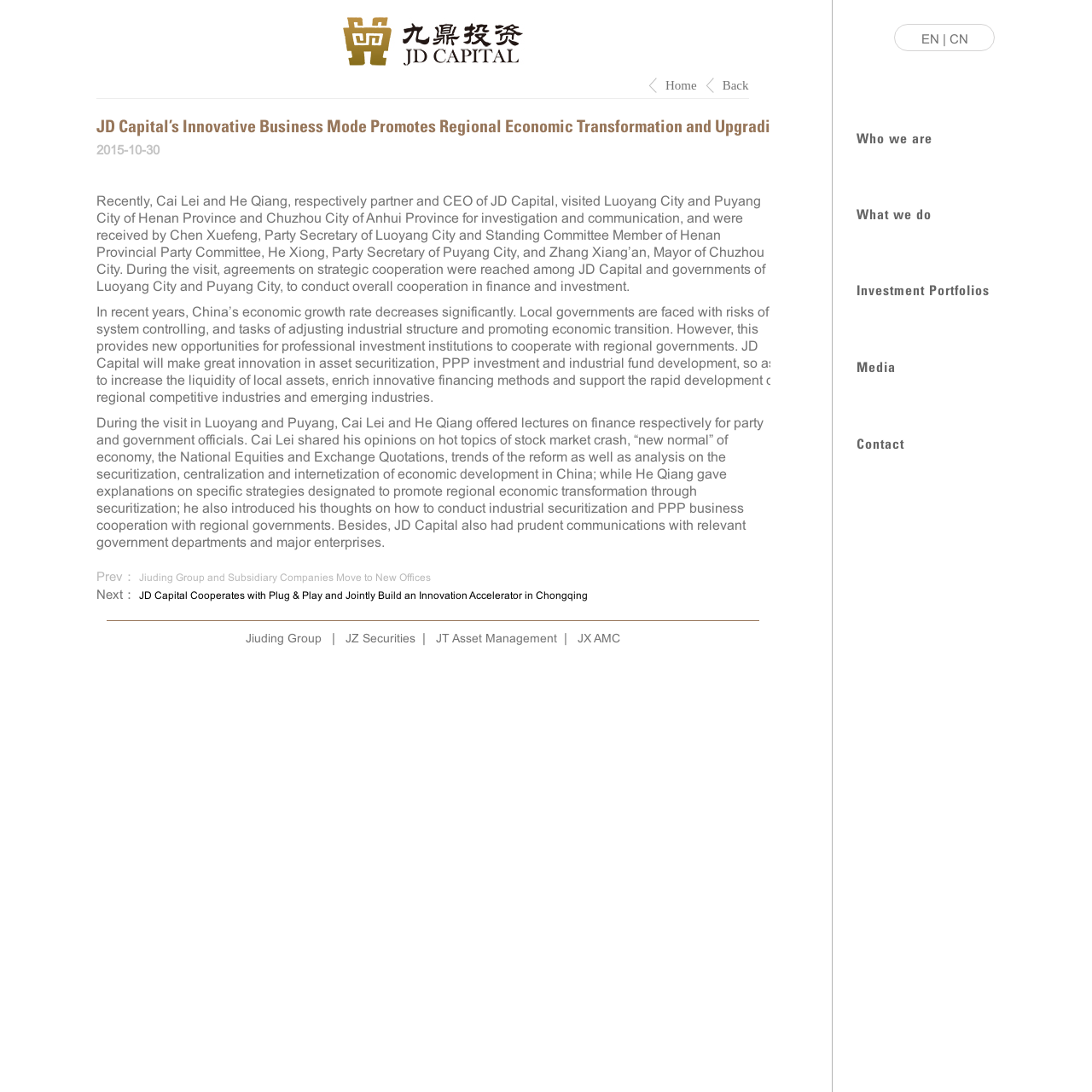What is the location of Chuzhou City?
Please look at the screenshot and answer using one word or phrase.

Eastern Shandong Province